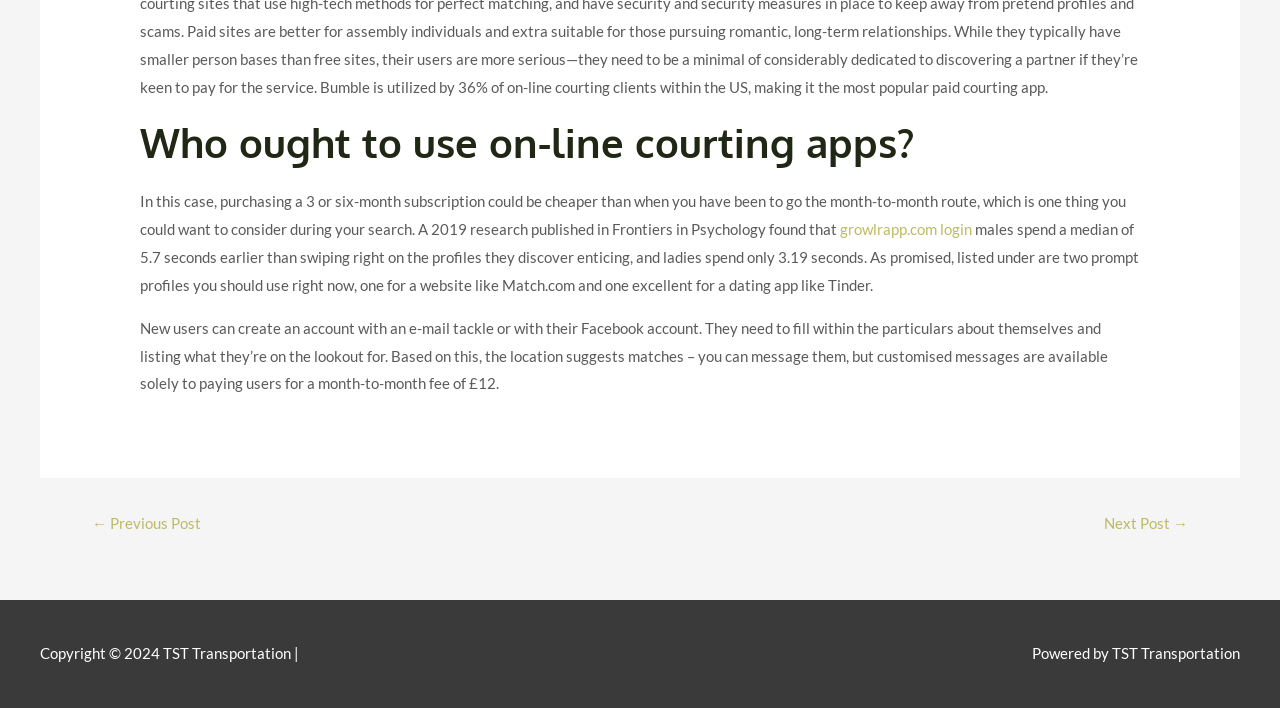Provide a single word or phrase answer to the question: 
What is the average time men spend before swiping right?

5.7 seconds